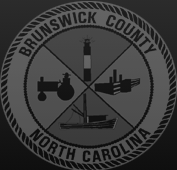Please give a short response to the question using one word or a phrase:
What is the shape of the frame?

Circular